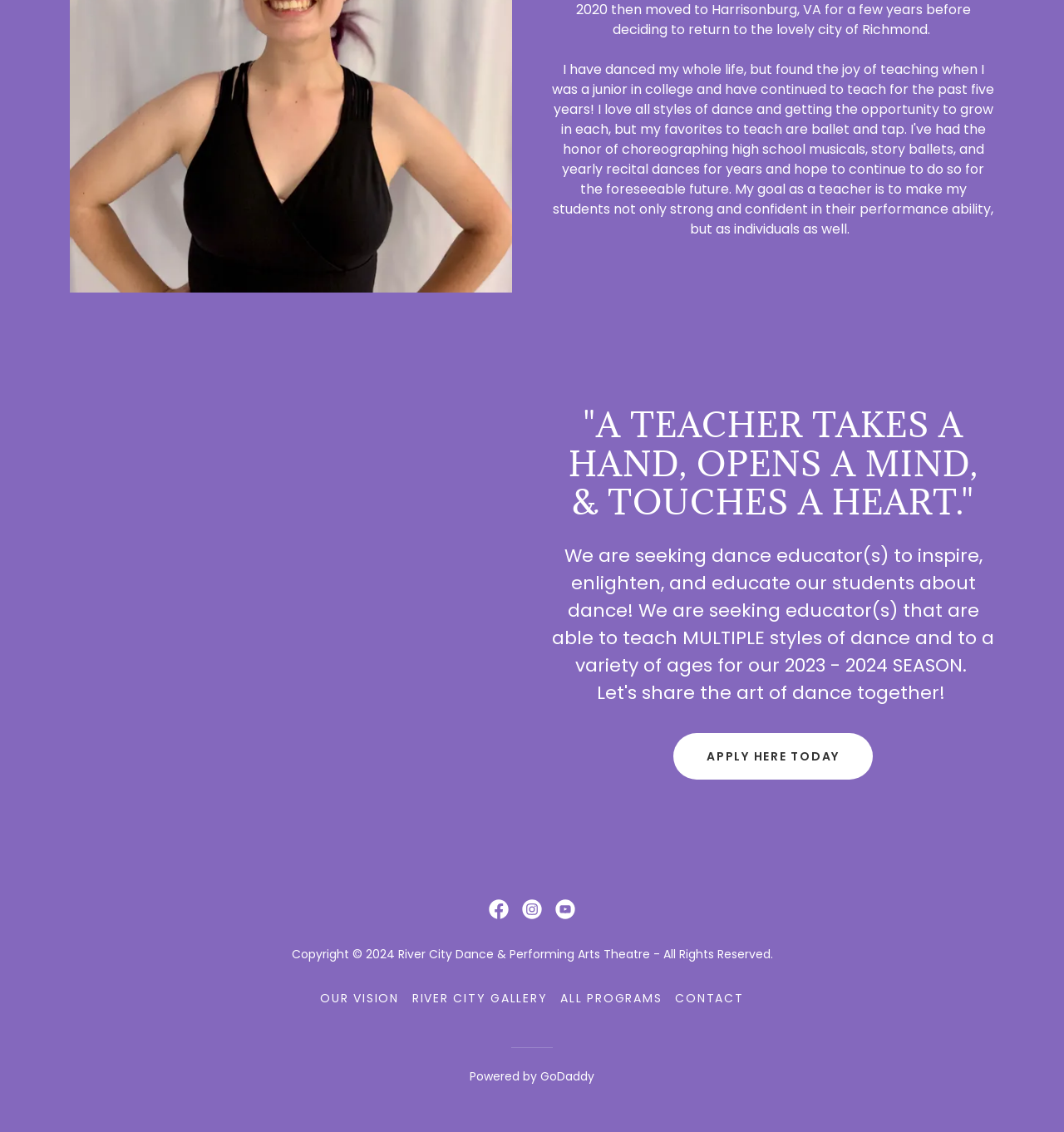Please determine the bounding box coordinates of the element's region to click for the following instruction: "Apply for the dance educator position".

[0.633, 0.648, 0.82, 0.689]